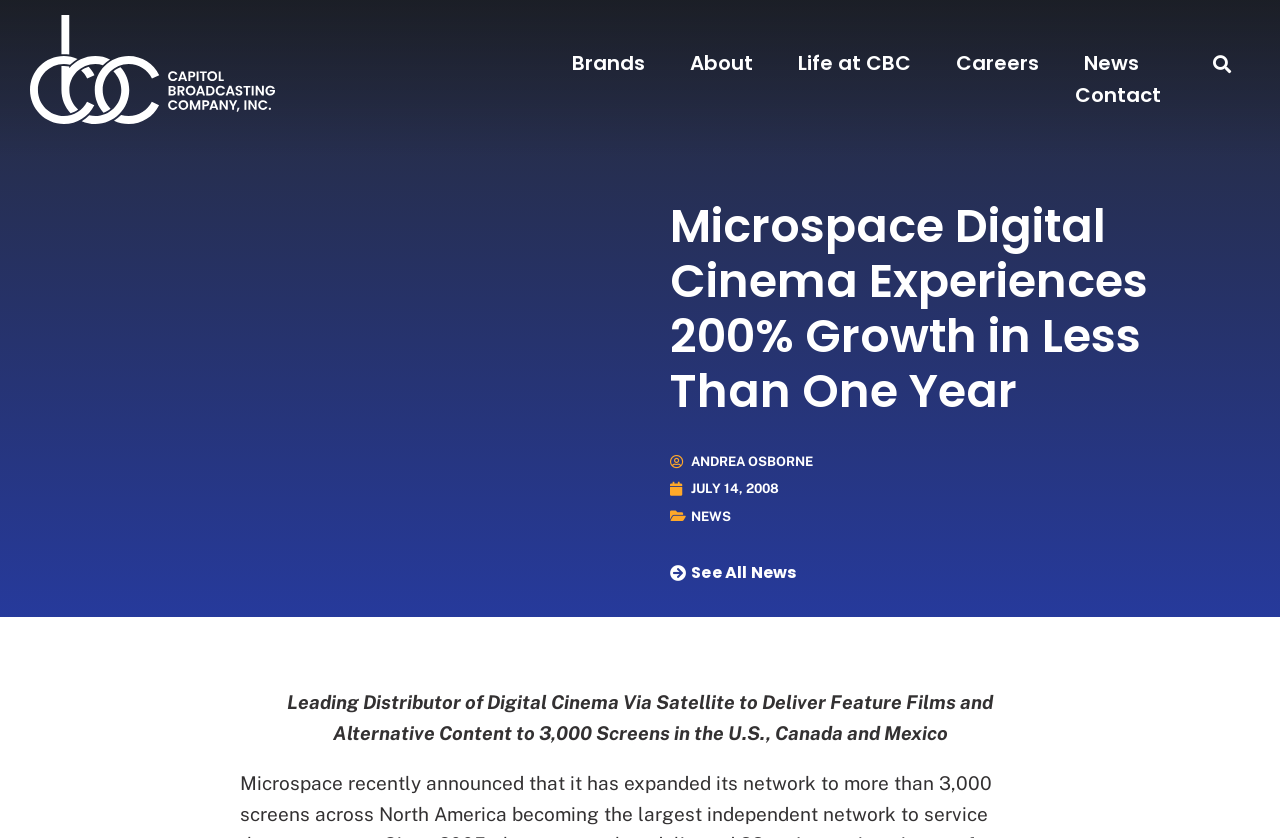Find the bounding box coordinates of the clickable area that will achieve the following instruction: "Click on the Brands link".

[0.447, 0.057, 0.504, 0.095]